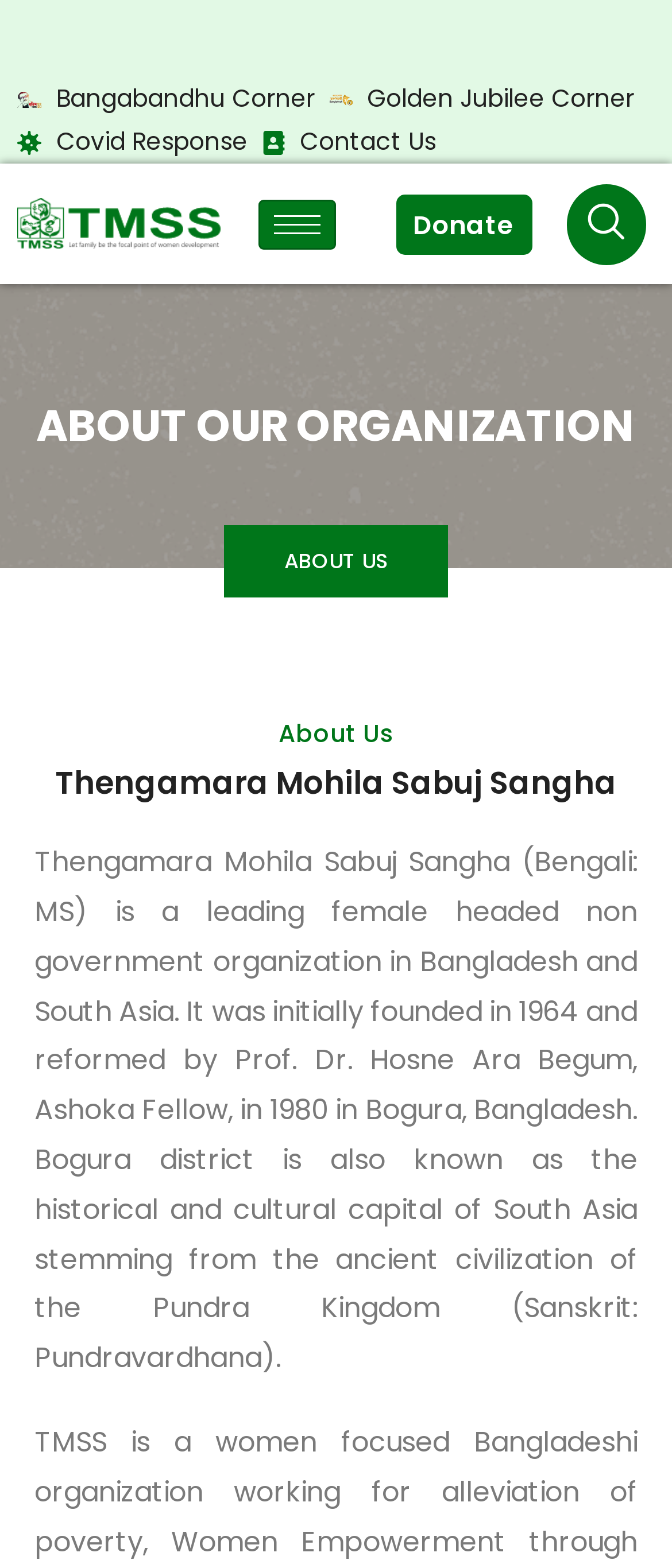Return the bounding box coordinates of the UI element that corresponds to this description: "Contact Us". The coordinates must be given as four float numbers in the range of 0 and 1, [left, top, right, bottom].

[0.388, 0.077, 0.649, 0.105]